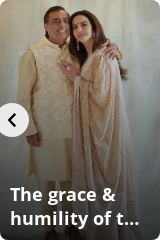Respond to the question with just a single word or phrase: 
What is the atmosphere of the scene?

Serene